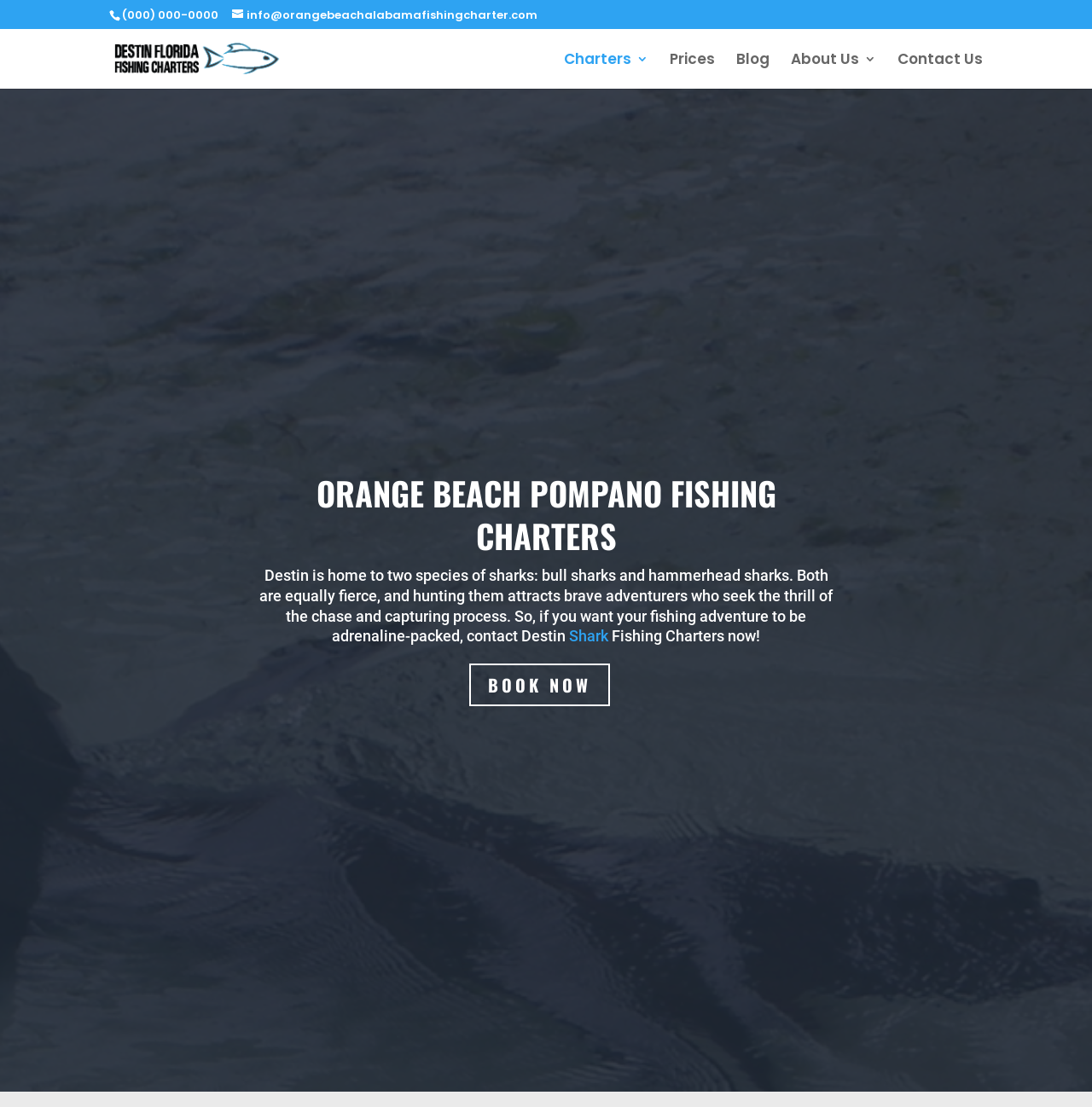Please determine the heading text of this webpage.

ORANGE BEACH POMPANO FISHING CHARTERS